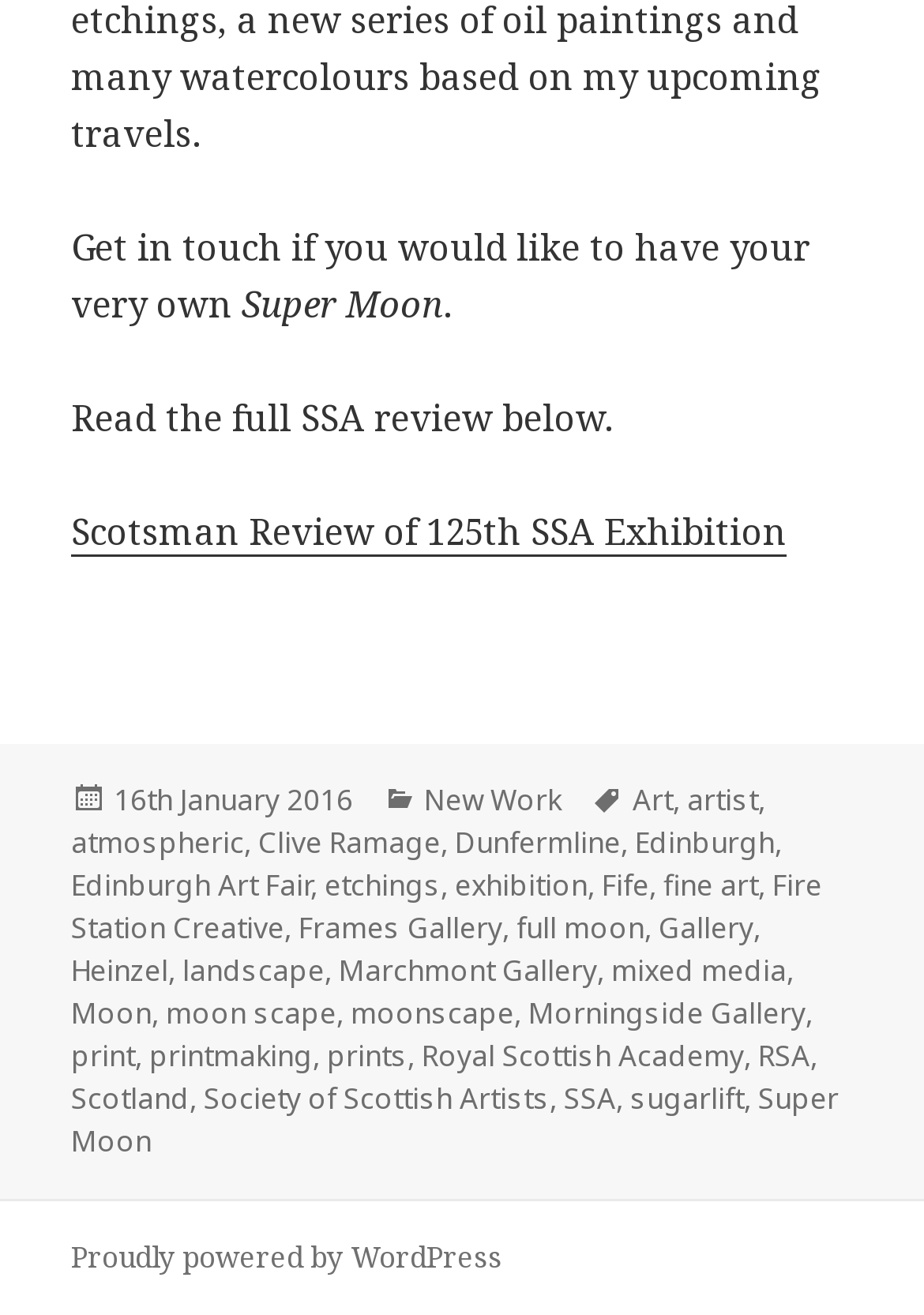Answer the question using only a single word or phrase: 
What is the name of the gallery mentioned?

Frames Gallery